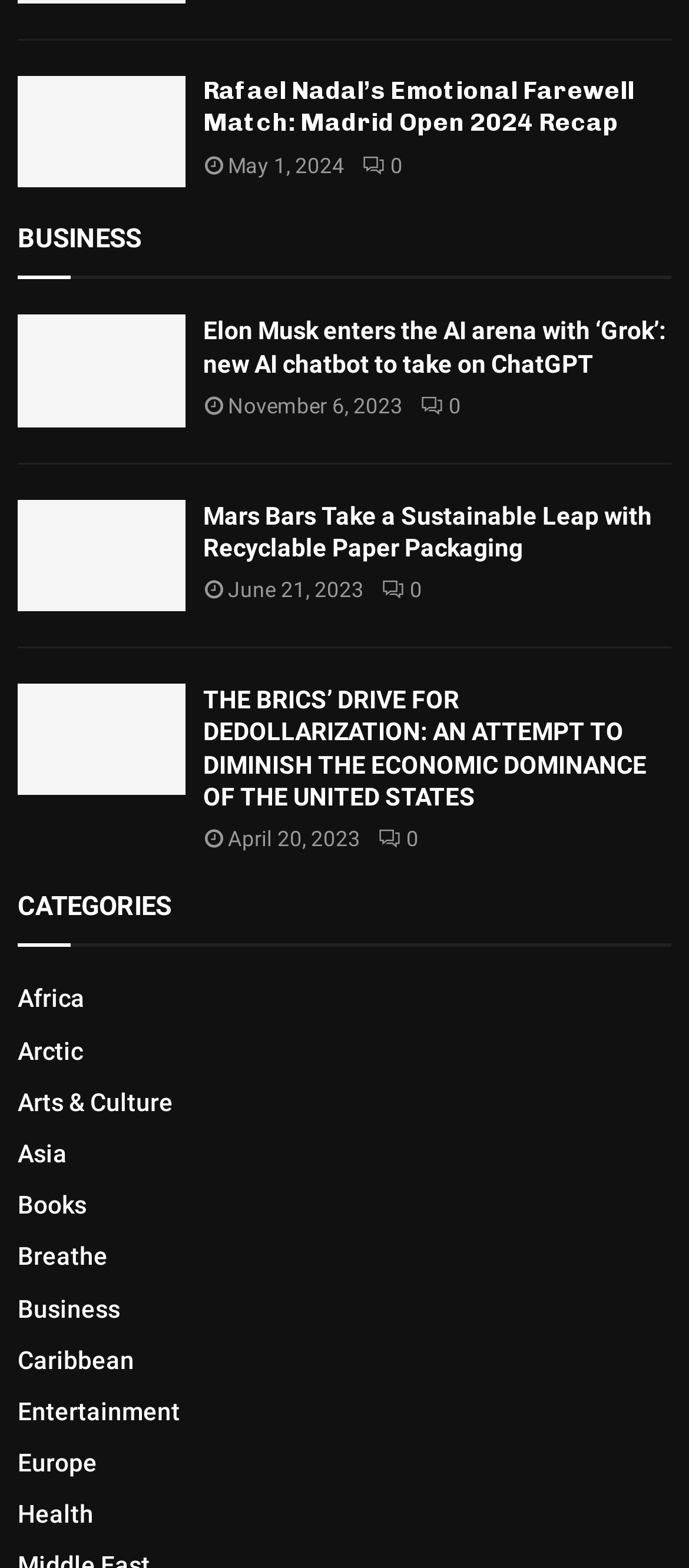Bounding box coordinates are specified in the format (top-left x, top-left y, bottom-right x, bottom-right y). All values are floating point numbers bounded between 0 and 1. Please provide the bounding box coordinate of the region this sentence describes: Books

[0.026, 0.759, 0.126, 0.777]